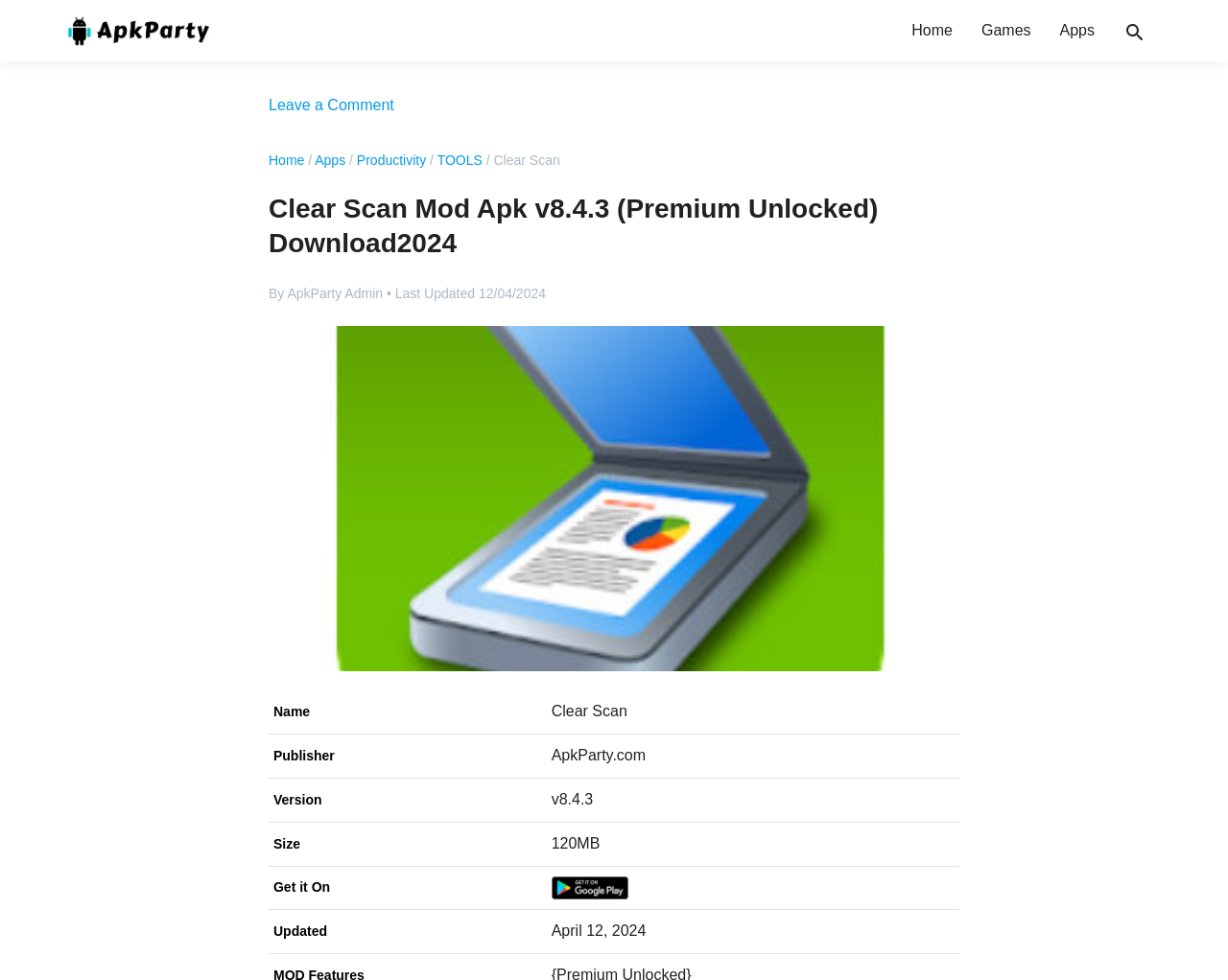When was the APK last updated? From the image, respond with a single word or brief phrase.

April 12, 2024